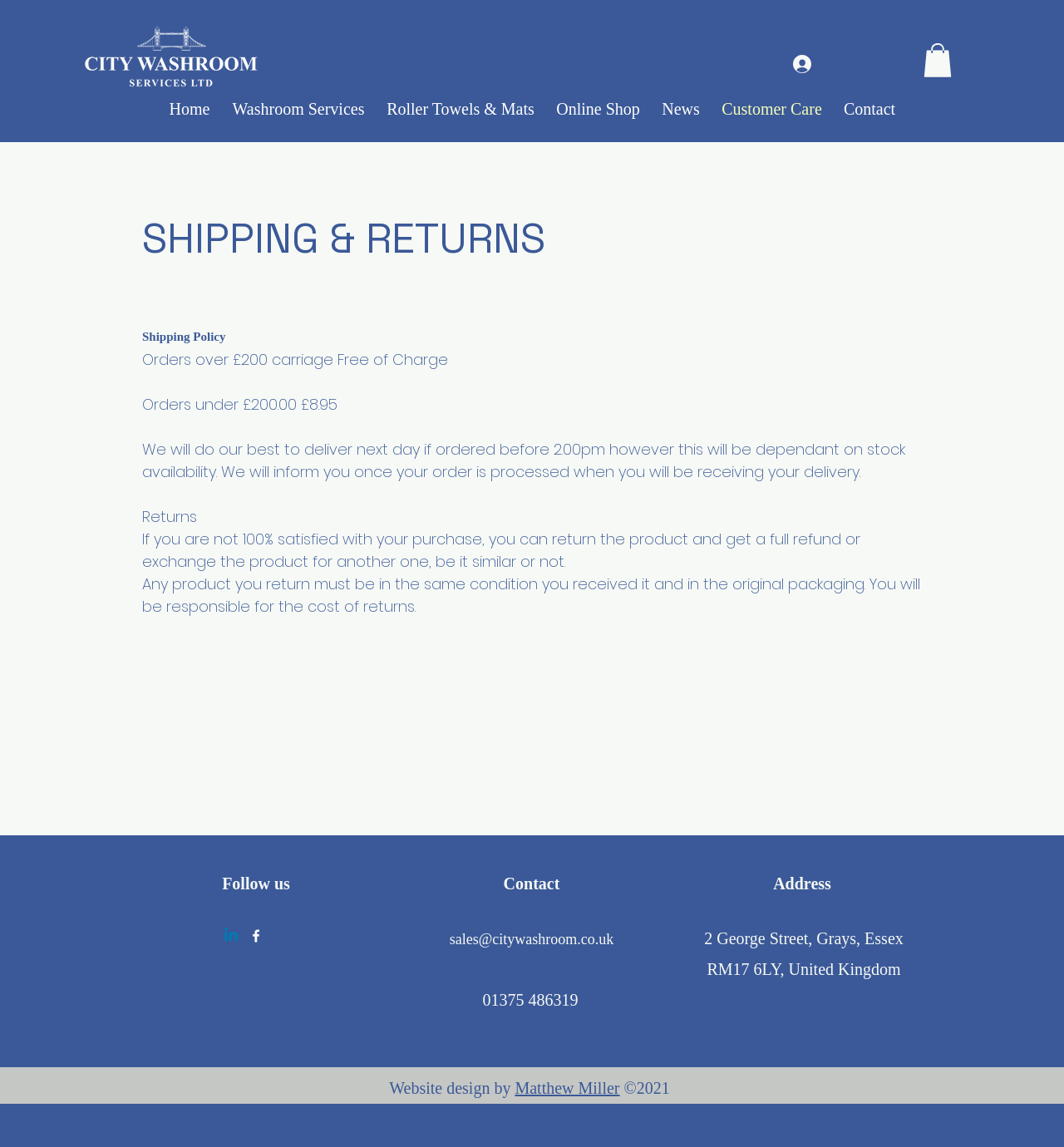Identify and generate the primary title of the webpage.

SHIPPING & RETURNS